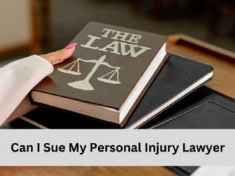What is the context of the image?
Can you offer a detailed and complete answer to this question?

The image, with the book titled 'THE LAW' and the scales of justice, along with the text 'Can I Sue My Personal Injury Lawyer?' below, suggests a context of legal matters, specifically addressing questions related to legal representation and the responsibilities of personal injury lawyers.